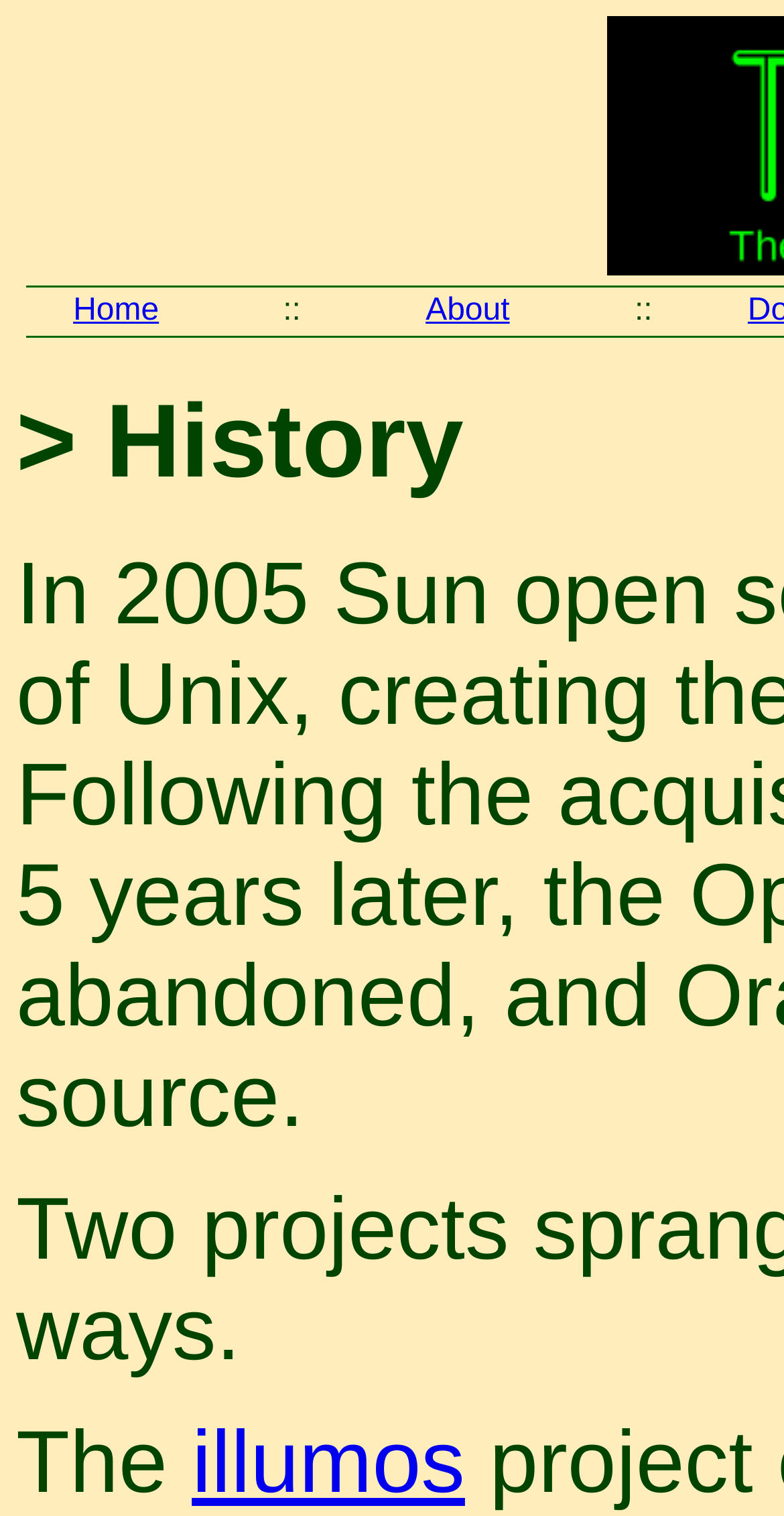What is the last link on the top?
Based on the visual content, answer with a single word or a brief phrase.

About